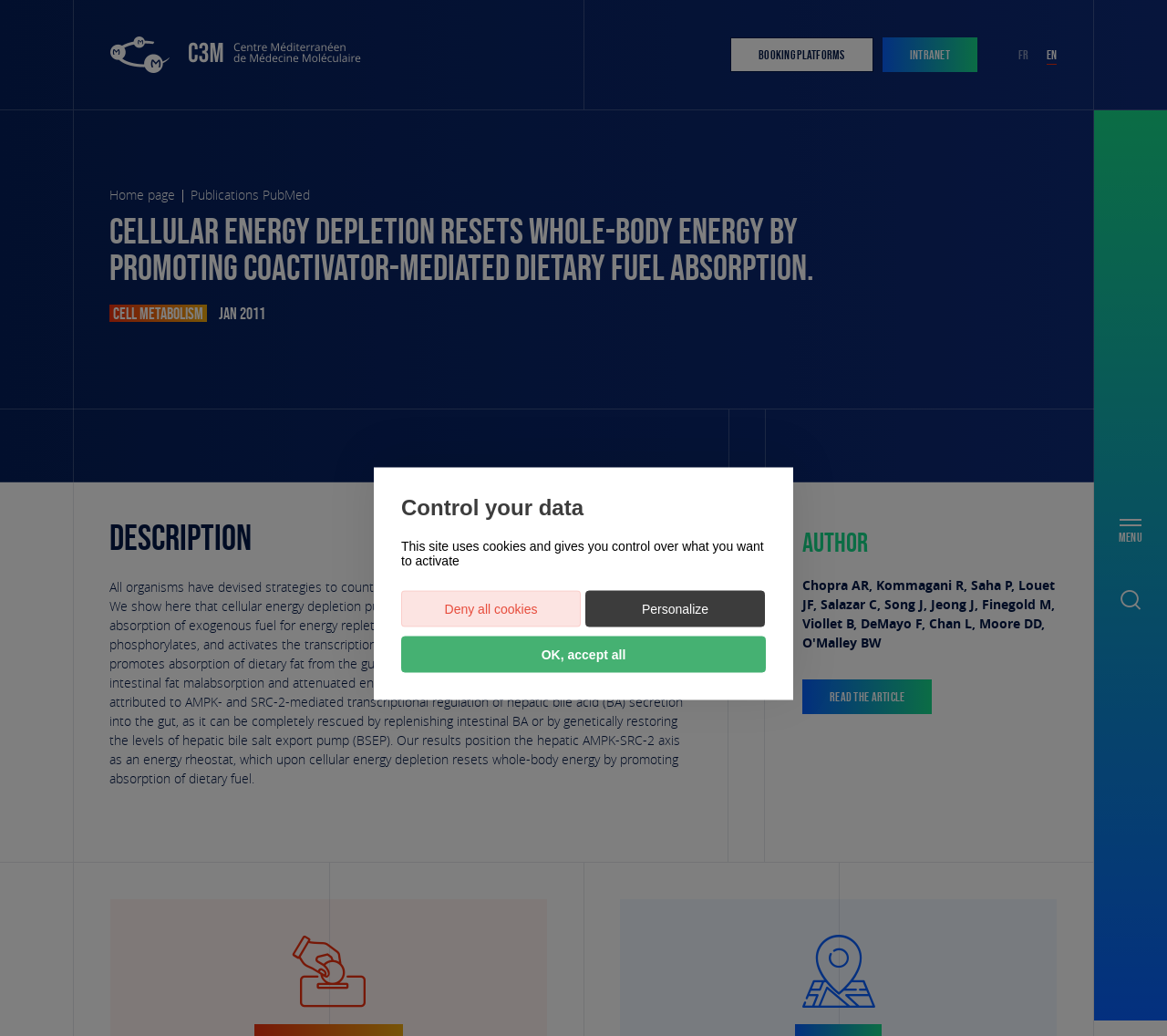Identify the bounding box coordinates for the UI element described as follows: Publications PubMed. Use the format (top-left x, top-left y, bottom-right x, bottom-right y) and ensure all values are floating point numbers between 0 and 1.

[0.163, 0.18, 0.266, 0.196]